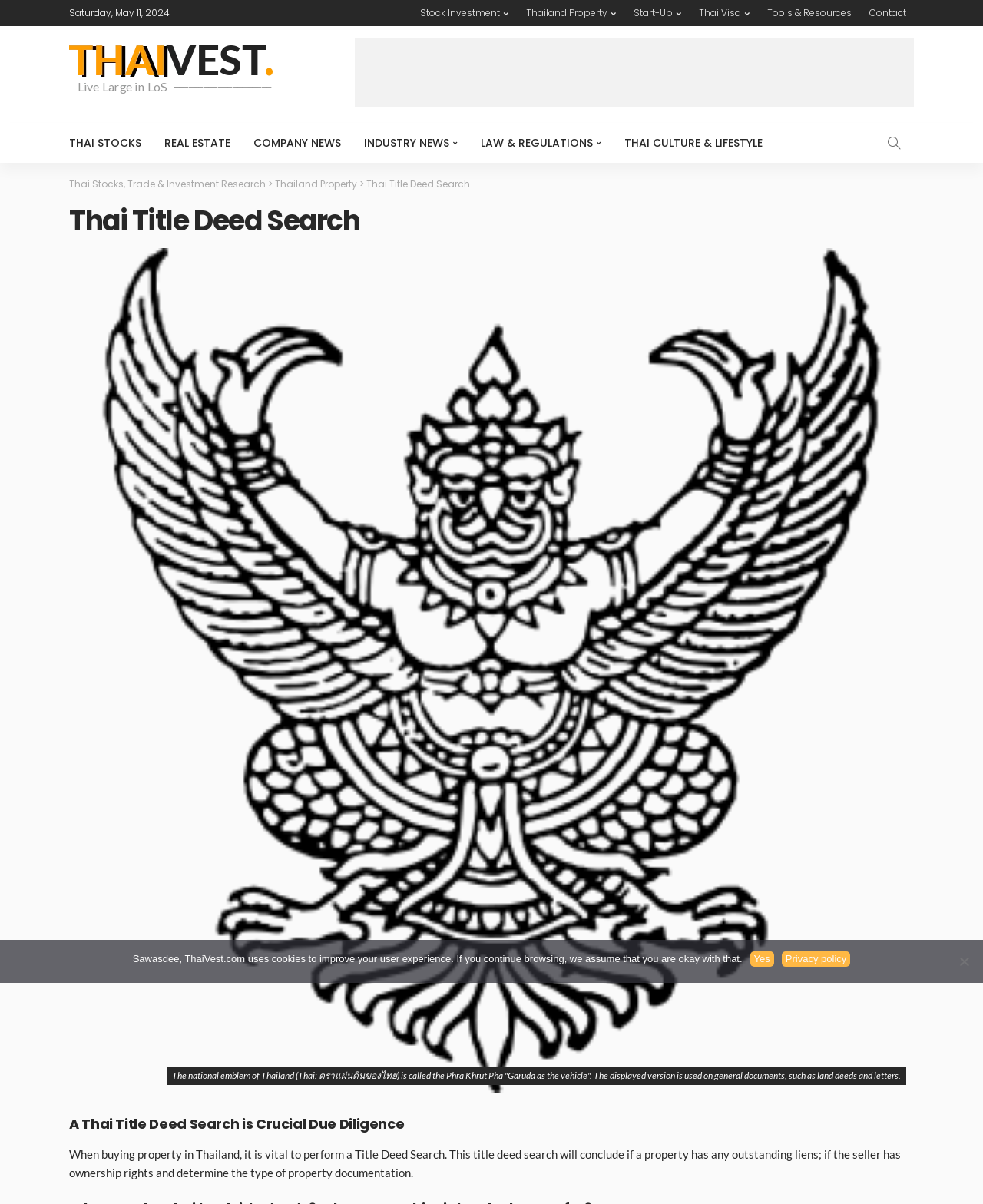Please provide a detailed answer to the question below by examining the image:
What is the current date displayed on the webpage?

I found this answer by looking at the 'Saturday, May 11, 2024' text, which is displayed at the top of the webpage.